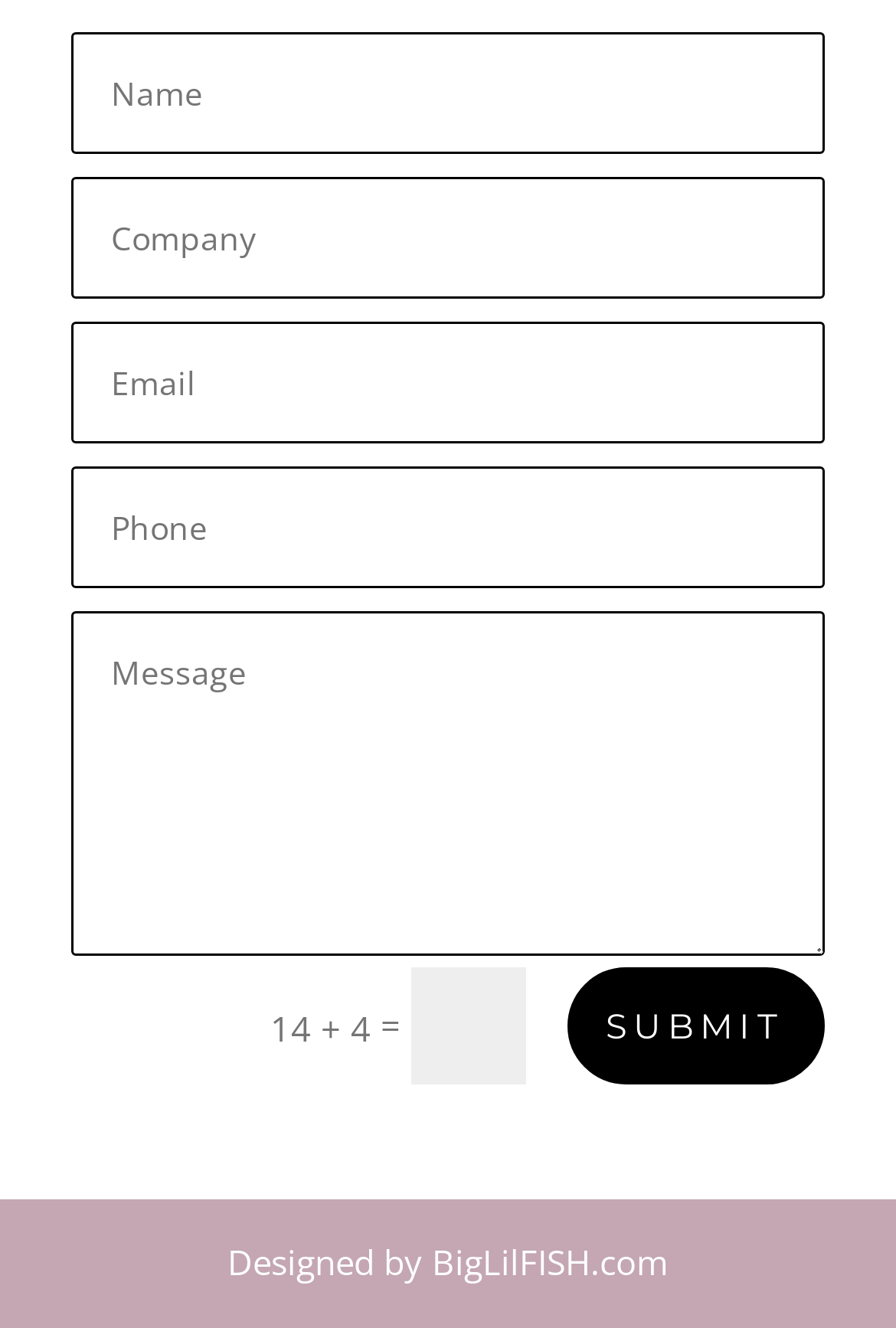Using a single word or phrase, answer the following question: 
How many textboxes are there?

5